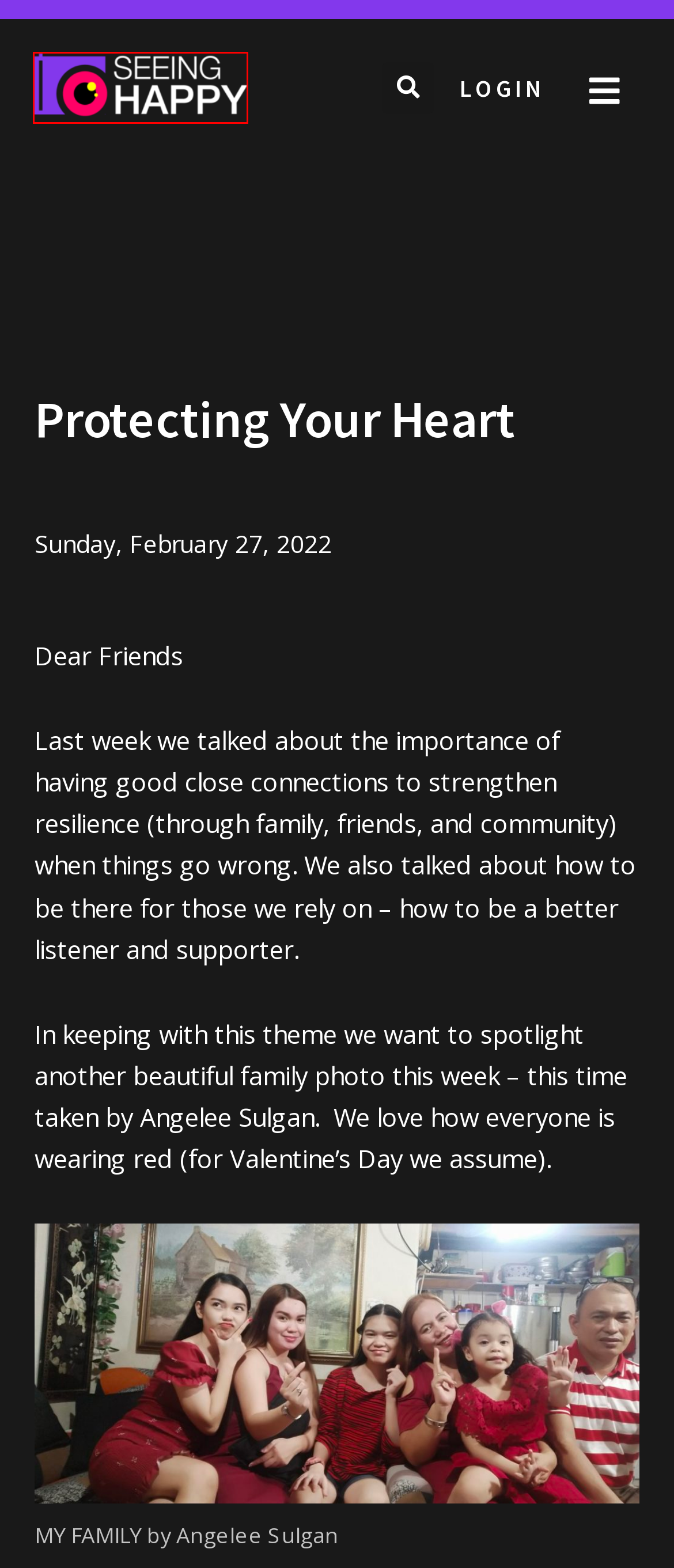You are given a screenshot depicting a webpage with a red bounding box around a UI element. Select the description that best corresponds to the new webpage after clicking the selected element. Here are the choices:
A. News Archive -
B. Terms & Conditions -
C. Anushka's Story -
D. Resources -
E. Gratitude Archives -
F. My Family -
G. Home -
H. ‎Seeing Happy App on the App Store

G